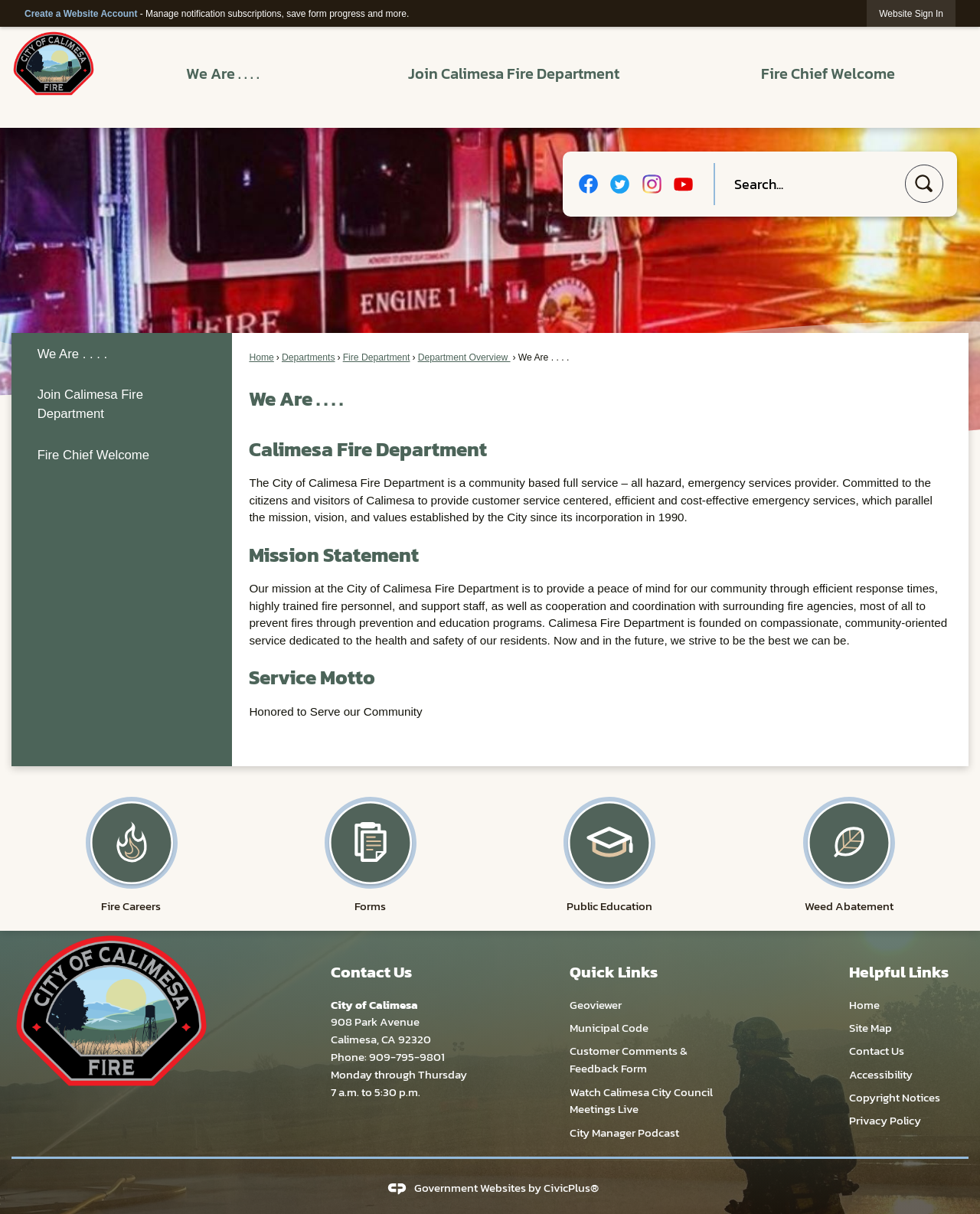Provide the bounding box coordinates, formatted as (top-left x, top-left y, bottom-right x, bottom-right y), with all values being floating point numbers between 0 and 1. Identify the bounding box of the UI element that matches the description: City Manager Podcast

[0.581, 0.925, 0.693, 0.94]